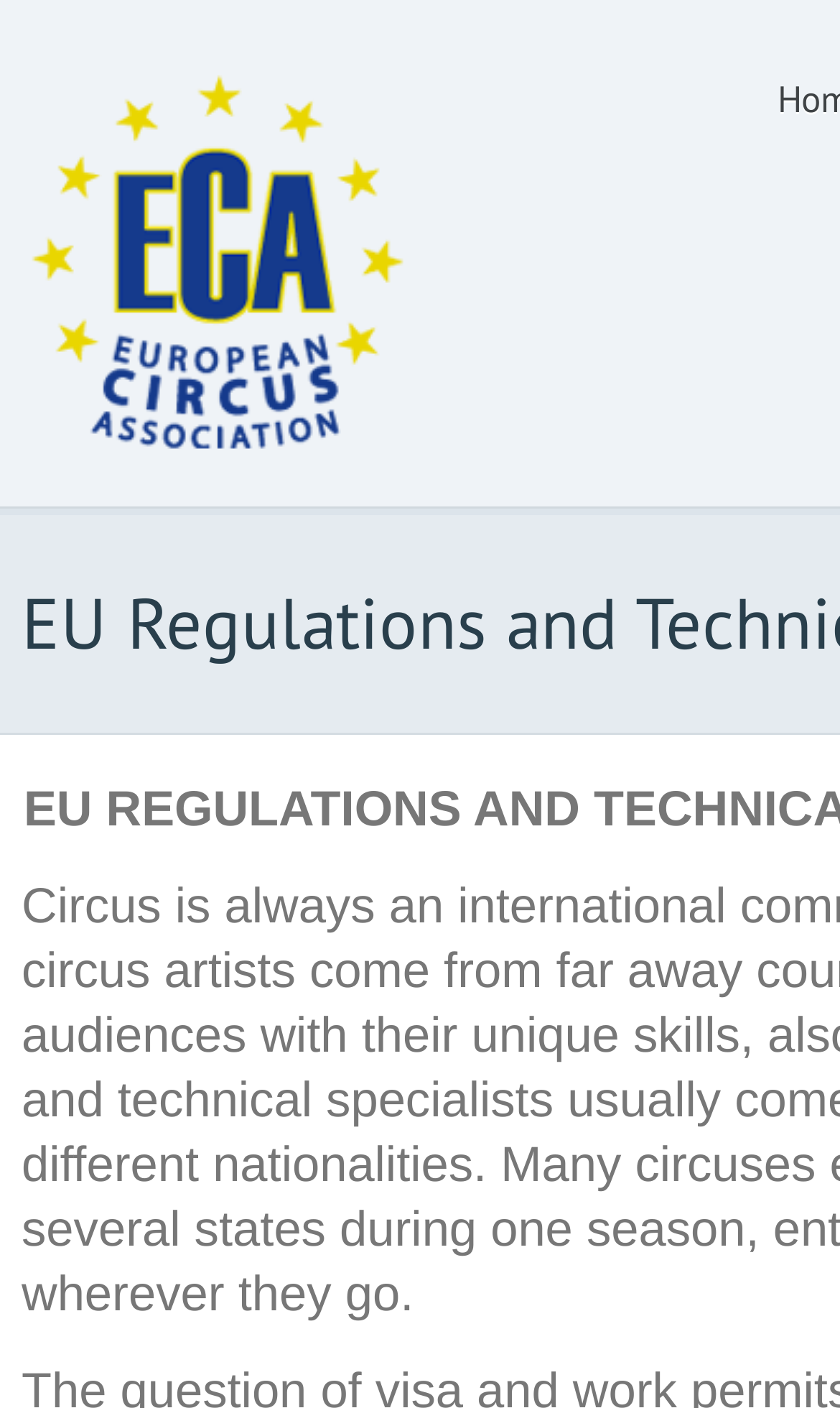Given the element description: "alt="European Circus Association"", predict the bounding box coordinates of the UI element it refers to, using four float numbers between 0 and 1, i.e., [left, top, right, bottom].

[0.026, 0.311, 0.492, 0.332]